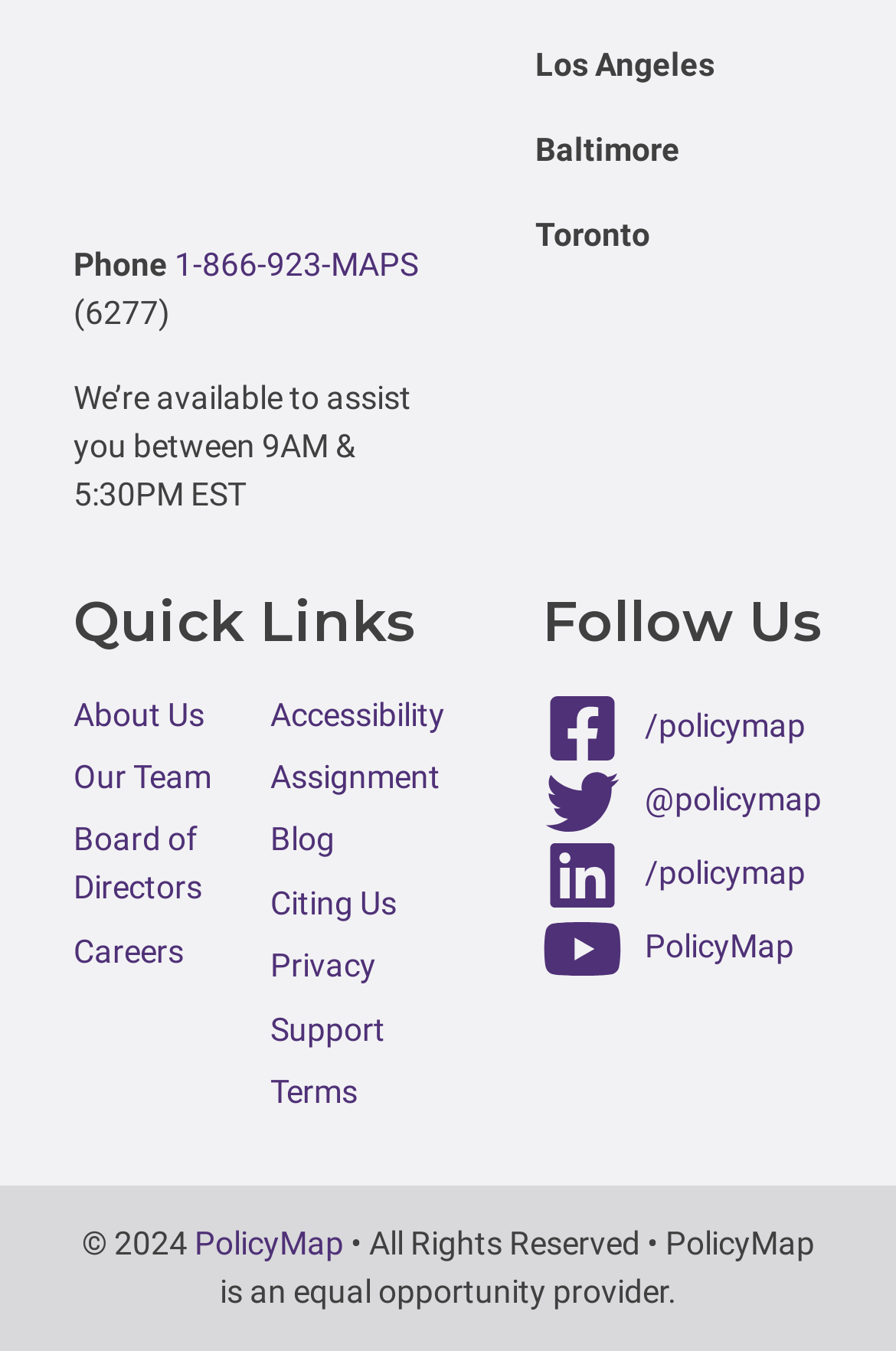Determine the bounding box coordinates of the UI element that matches the following description: "Board of Directors". The coordinates should be four float numbers between 0 and 1 in the format [left, top, right, bottom].

[0.082, 0.608, 0.226, 0.671]